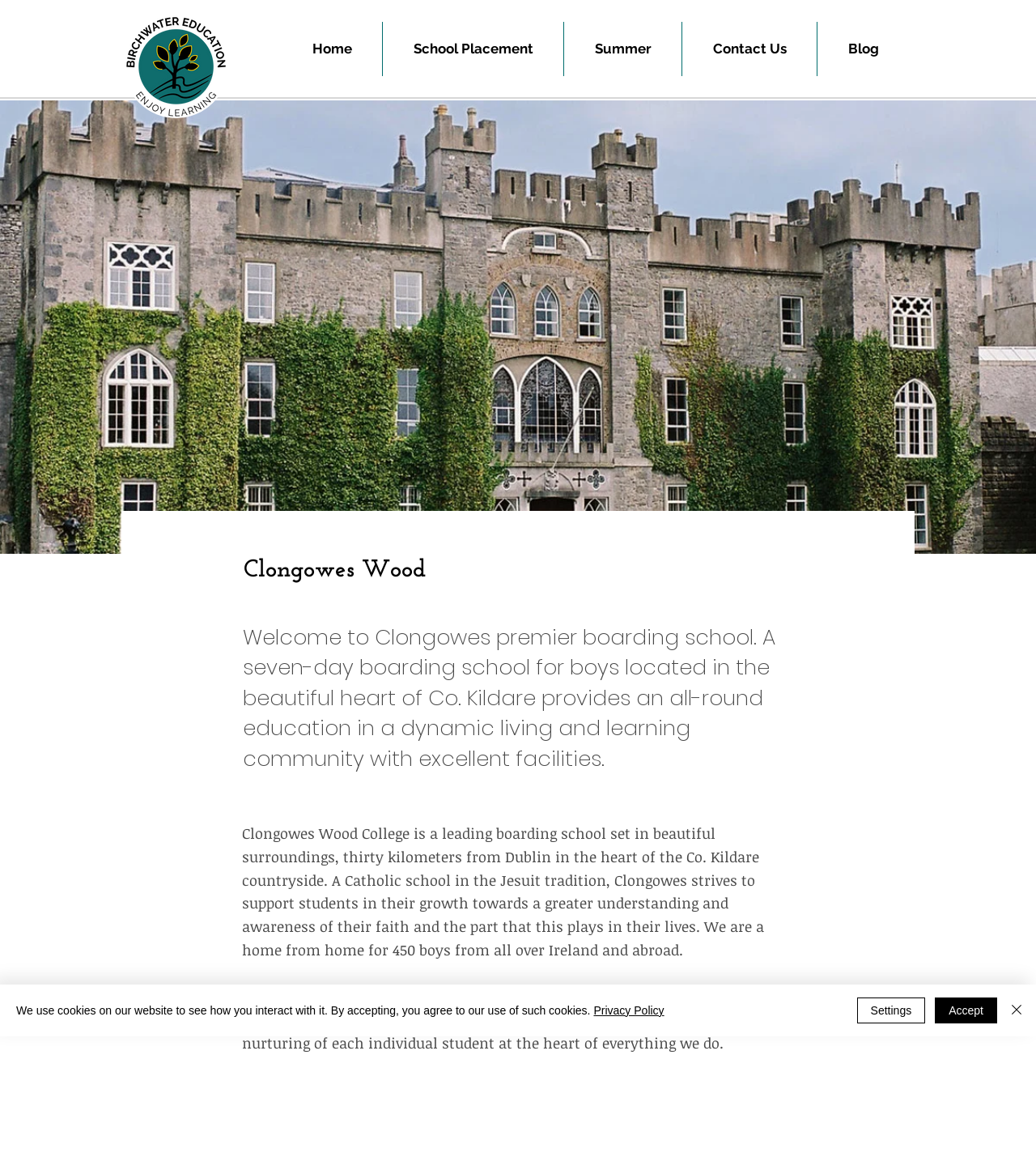Present a detailed account of what is displayed on the webpage.

The webpage is about Clongowes Wood College, a leading boarding school in Ireland. At the top-left corner, there is a logo of Birchwater Education, accompanied by a link to the logo. Below the logo, there is a heading that reads "Clongowes Wood". 

To the right of the logo, there is a welcome message that introduces Clongowes Wood College as a premier boarding school for boys, providing an all-round education in a dynamic living and learning community with excellent facilities. 

Below the welcome message, there are two paragraphs of text that describe the school's mission and values. The first paragraph explains that Clongowes Wood College is a Catholic school in the Jesuit tradition, striving to support students in their growth towards a greater understanding and awareness of their faith. The second paragraph highlights the school's history and achievements, mentioning that Clongowes graduates have become leaders in various fields since 1814.

At the top of the page, there is a navigation menu with links to different sections of the website, including "Home", "School Placement", "Summer", "Contact Us", and "Blog". 

At the bottom of the page, there is a cookie policy alert that informs users about the use of cookies on the website. The alert includes a link to the "Privacy Policy" and buttons to "Accept", "Settings", and "Close" the alert. The "Close" button is accompanied by a small image of a close icon.